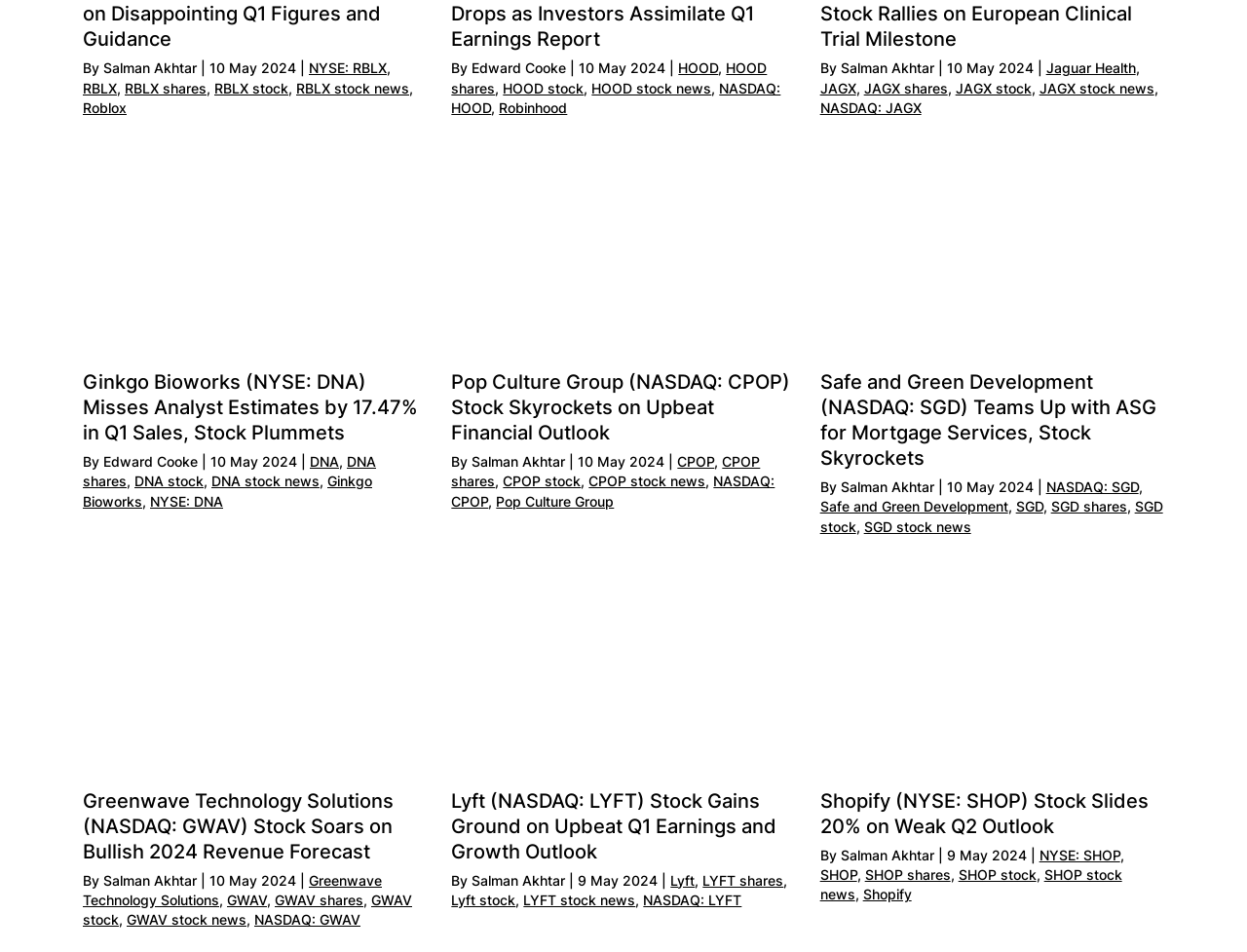Can you specify the bounding box coordinates for the region that should be clicked to fulfill this instruction: "View CPOP shares".

[0.362, 0.476, 0.61, 0.514]